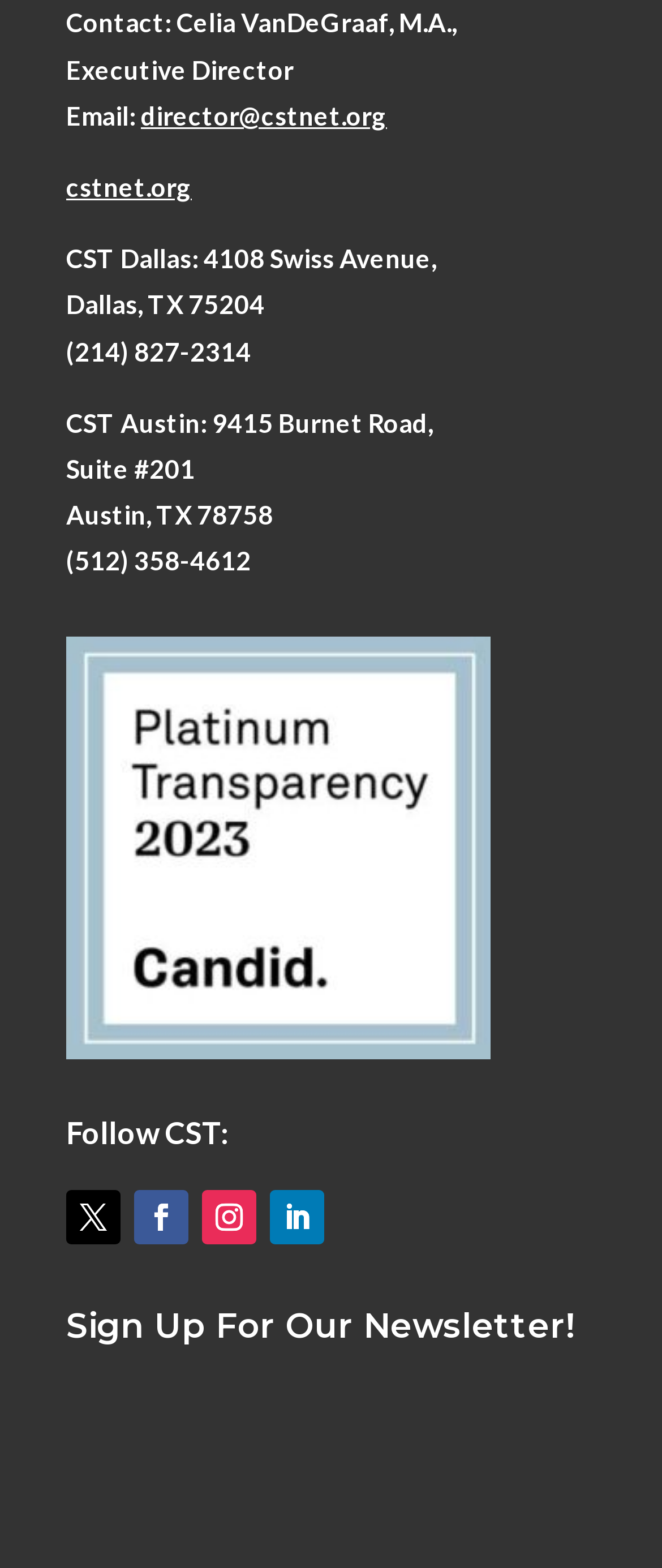Bounding box coordinates are specified in the format (top-left x, top-left y, bottom-right x, bottom-right y). All values are floating point numbers bounded between 0 and 1. Please provide the bounding box coordinate of the region this sentence describes: Gallery

None